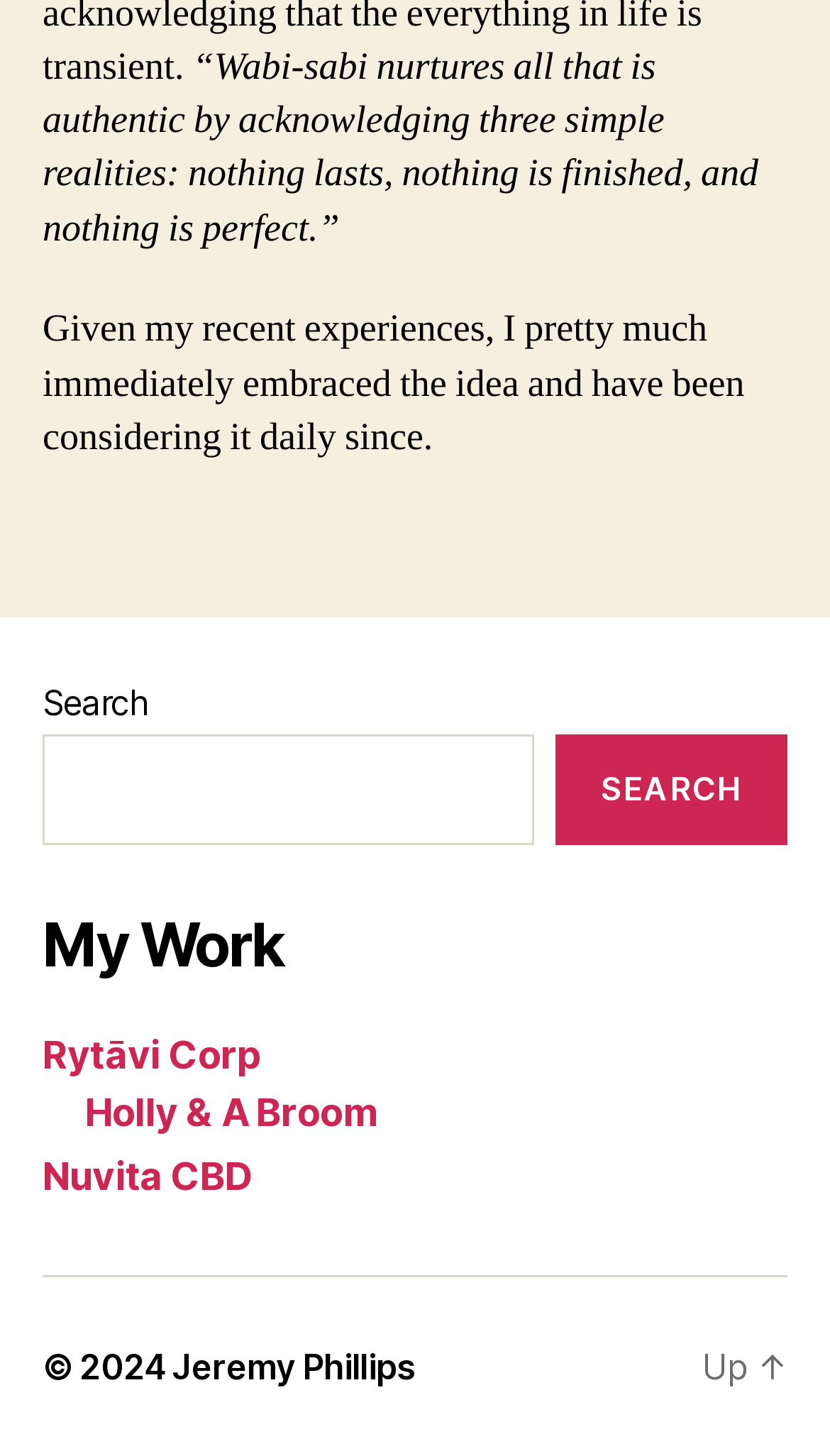Locate the UI element described by Search in the provided webpage screenshot. Return the bounding box coordinates in the format (top-left x, top-left y, bottom-right x, bottom-right y), ensuring all values are between 0 and 1.

[0.669, 0.505, 0.949, 0.581]